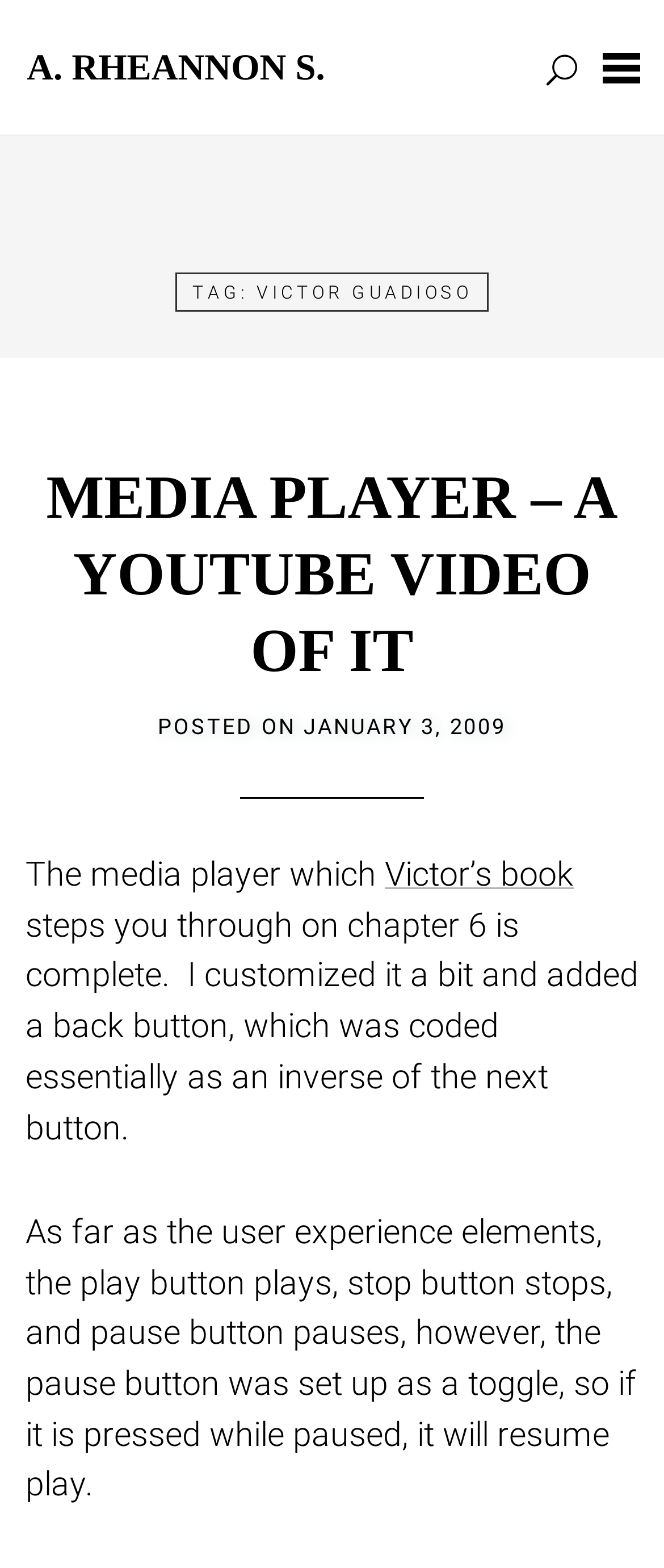Please answer the following question as detailed as possible based on the image: 
What is the author's name?

I found the author's name by looking at the heading element with the text 'A. RHEANNON S.' which is a child of the root element and appears to be the author's name.